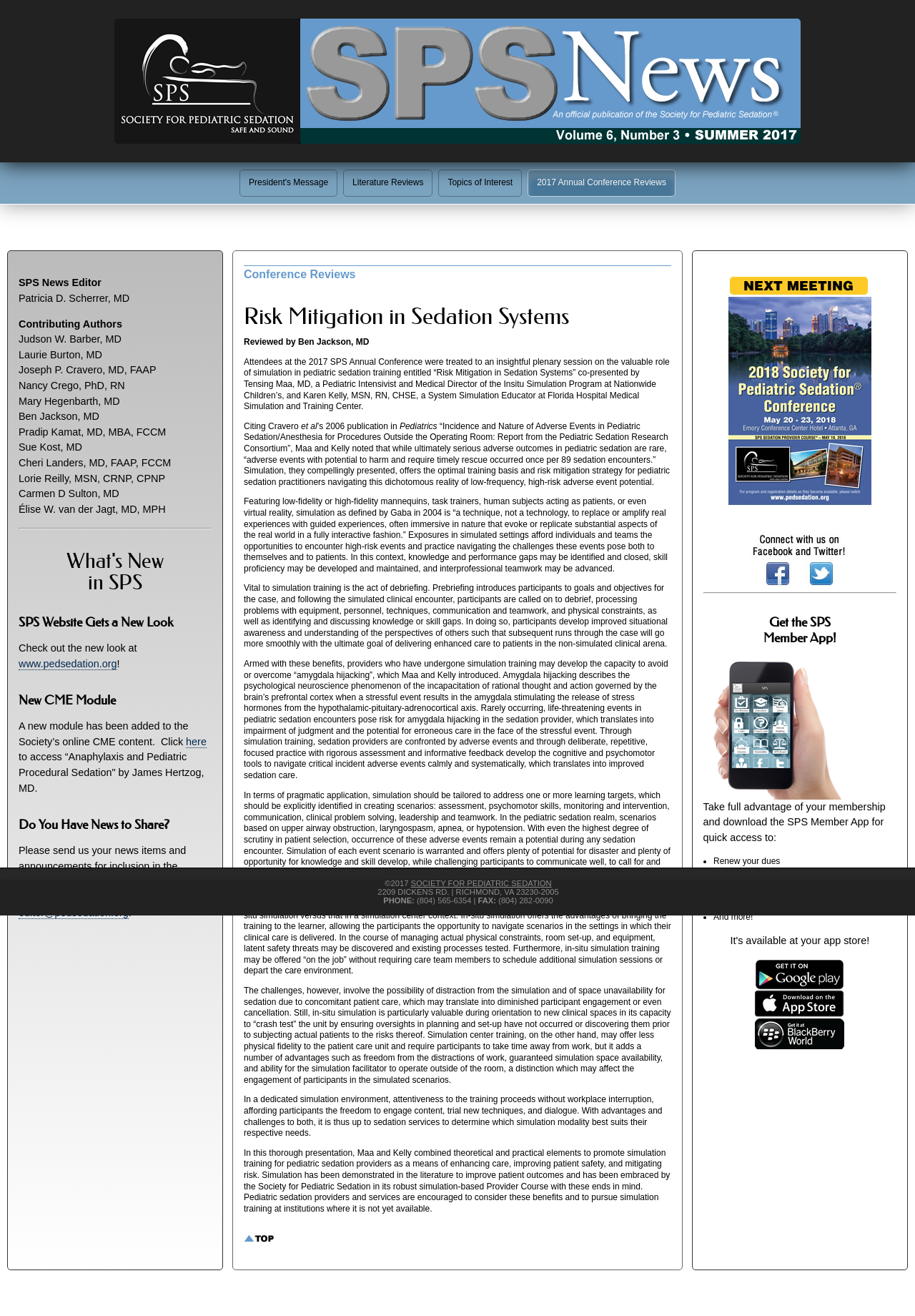Create a detailed summary of all the visual and textual information on the webpage.

The webpage is about SPS News, specifically focused on conference reviews and risk mitigation in sedation systems. At the top, there are five links: "President's Message", "Literature Reviews", "Topics of Interest", "2017 Annual Conference Reviews", and "Risk Mitigation in Sedation Systems". Below these links, there is a heading "Conference Reviews" followed by a subheading "Risk Mitigation in Sedation Systems".

The main content of the page is a review of a plenary session on simulation in pediatric sedation training, presented by Tensing Maa, MD, and Karen Kelly, MSN, RN, CHSE. The review is written by Ben Jackson, MD, and discusses the benefits of simulation training in mitigating risk in pediatric sedation. The text is divided into several paragraphs, each discussing a different aspect of simulation training, including its definition, benefits, and applications.

On the left side of the page, there is a column with the title "SPS News Editor" and a list of contributing authors, including Patricia D. Scherrer, MD, Judson W. Barber, MD, and several others.

Below the main content, there is a section titled "What's New in SPS" with three headings: "SPS Website Gets a New Look", "New CME Module", and "Do You Have News to Share?". Each heading has a brief description and a link to more information.

On the right side of the page, there is a section with a link to the "2018 Conference" and an image. Below this, there is a table with several rows and columns, each containing a link or a brief description.

At the bottom of the page, there is a separator line, followed by a heading "Get the SPS Member App!" and an image of the app. Below this, there is a brief description of the app and its benefits, including quick access to renewing dues, conference information, and more.